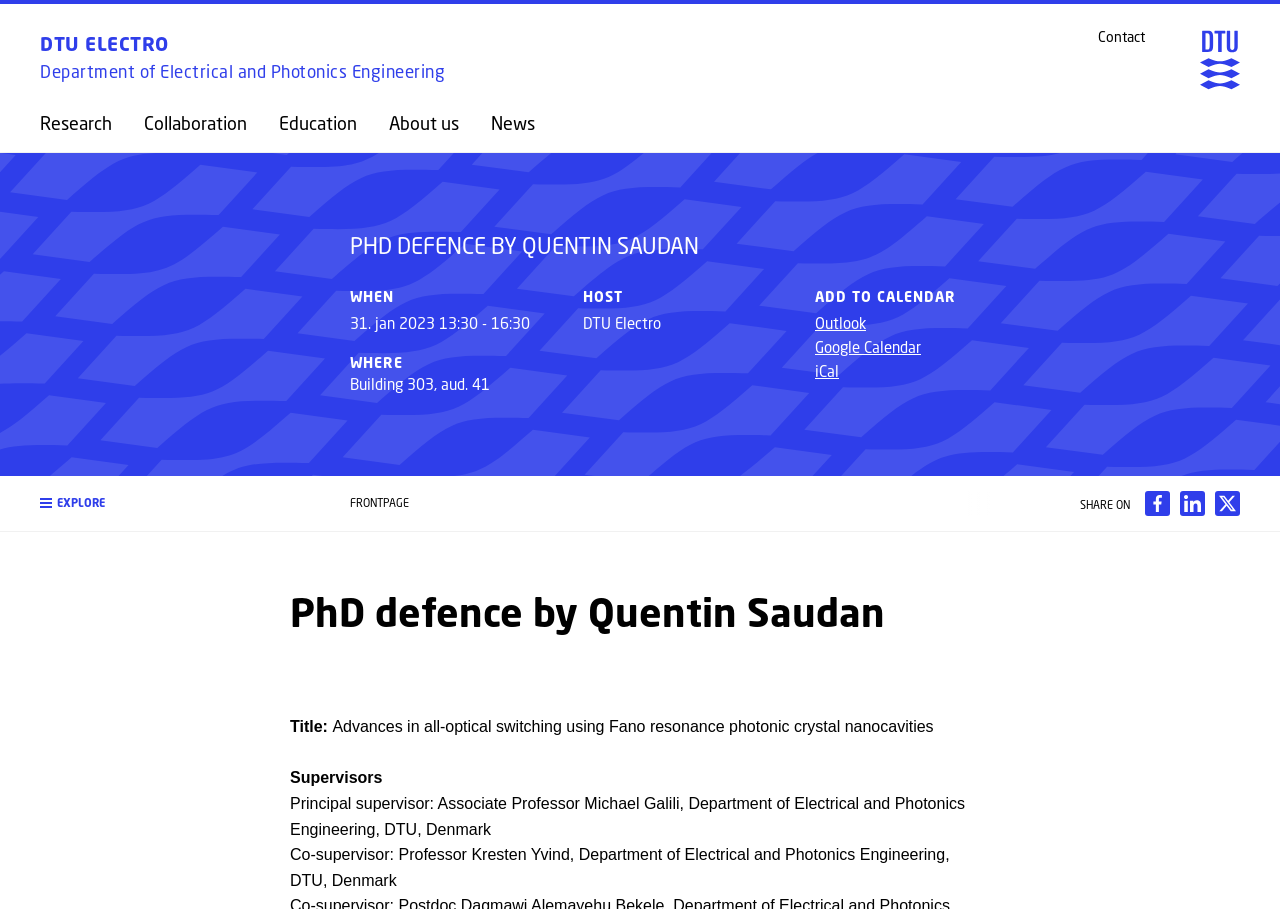What is the date of the PhD defence?
Answer the question with a single word or phrase derived from the image.

31. jan 2023